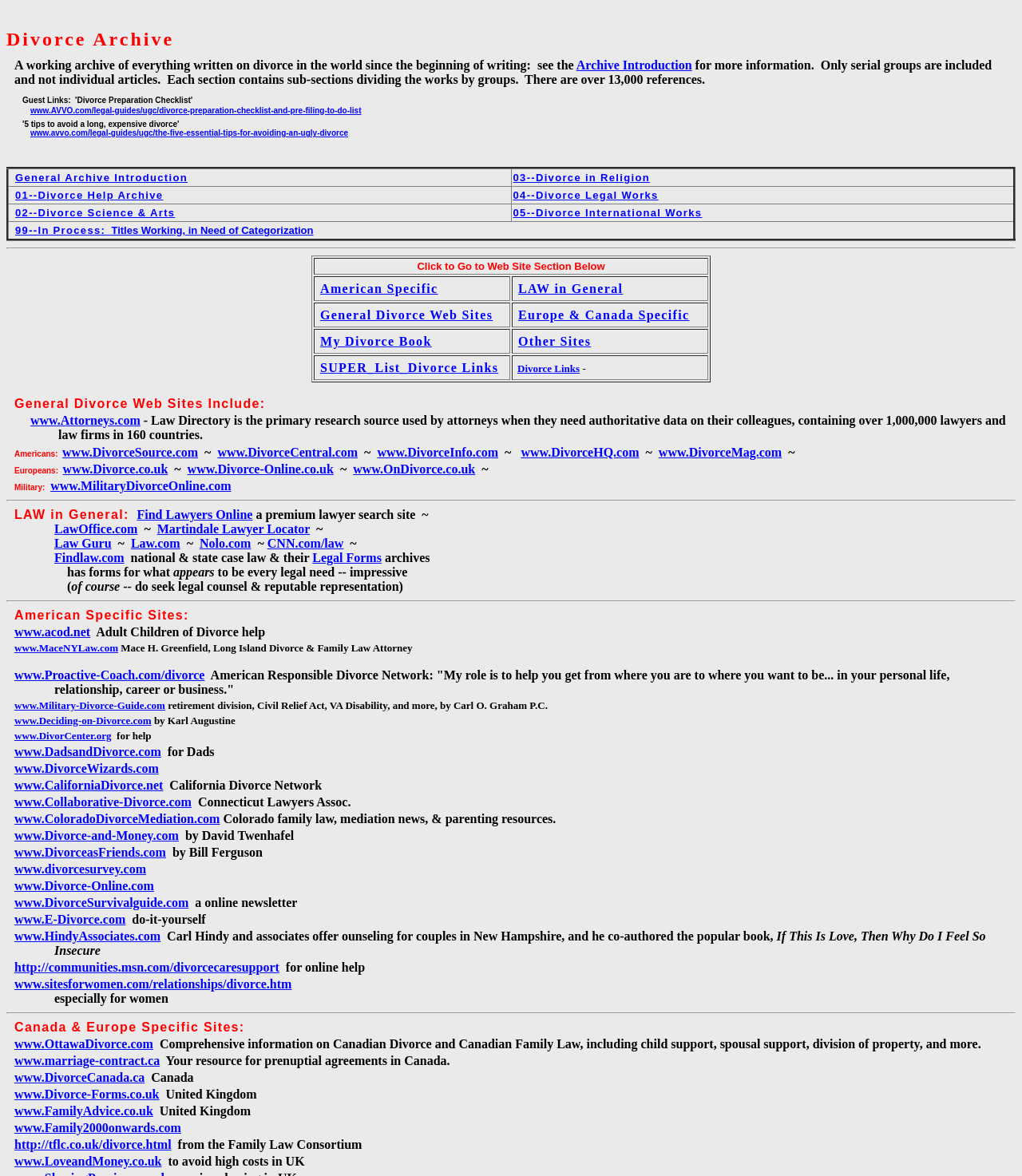Utilize the details in the image to give a detailed response to the question: What regions are covered in the divorce web sites section?

The webpage has separate sections for 'American Specific', 'Europe & Canada Specific', and 'General Divorce Web Sites', suggesting that the divorce web sites section covers regions including America, Europe, and Canada.